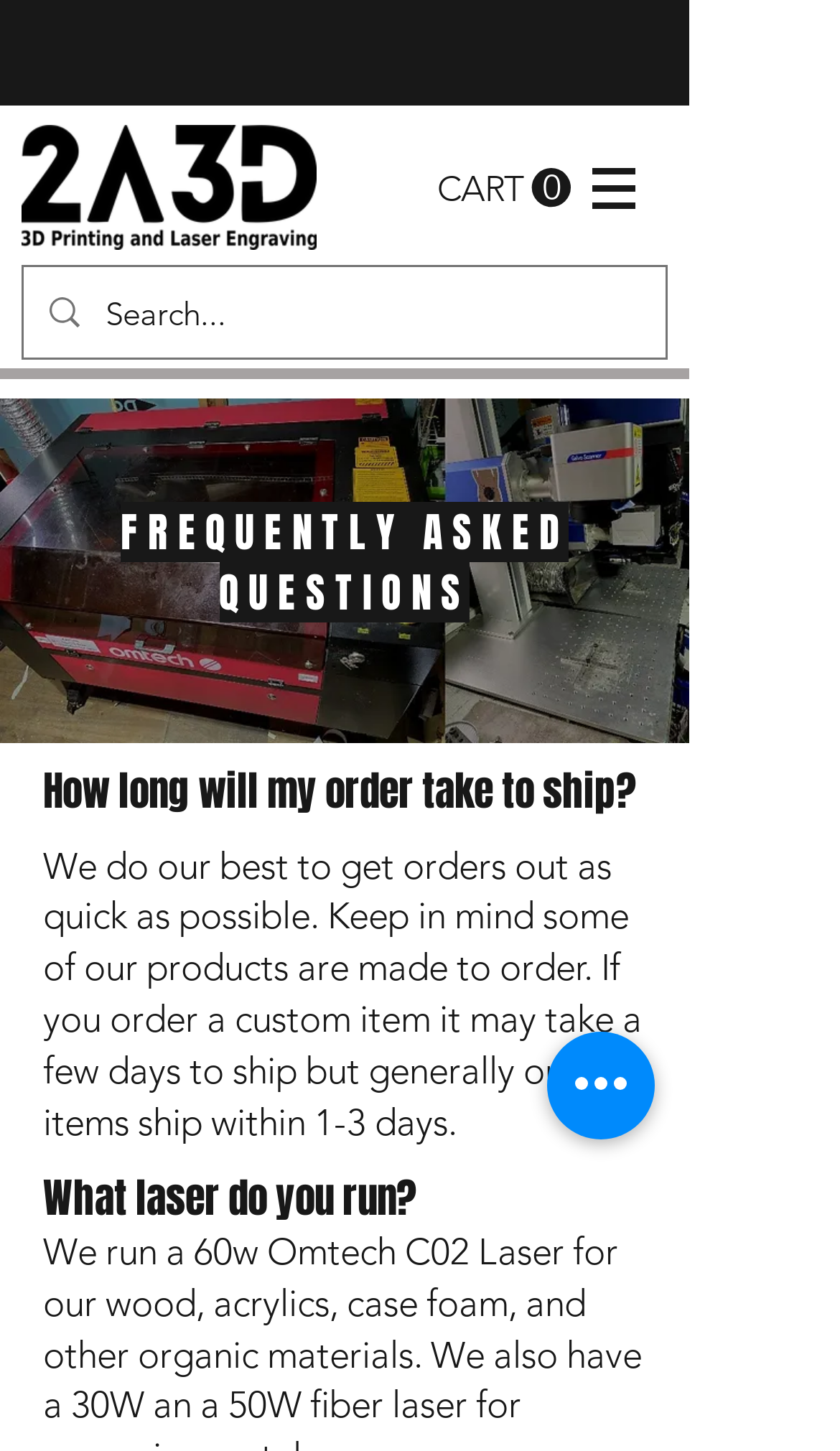Provide your answer in a single word or phrase: 
Is the cart empty?

Yes